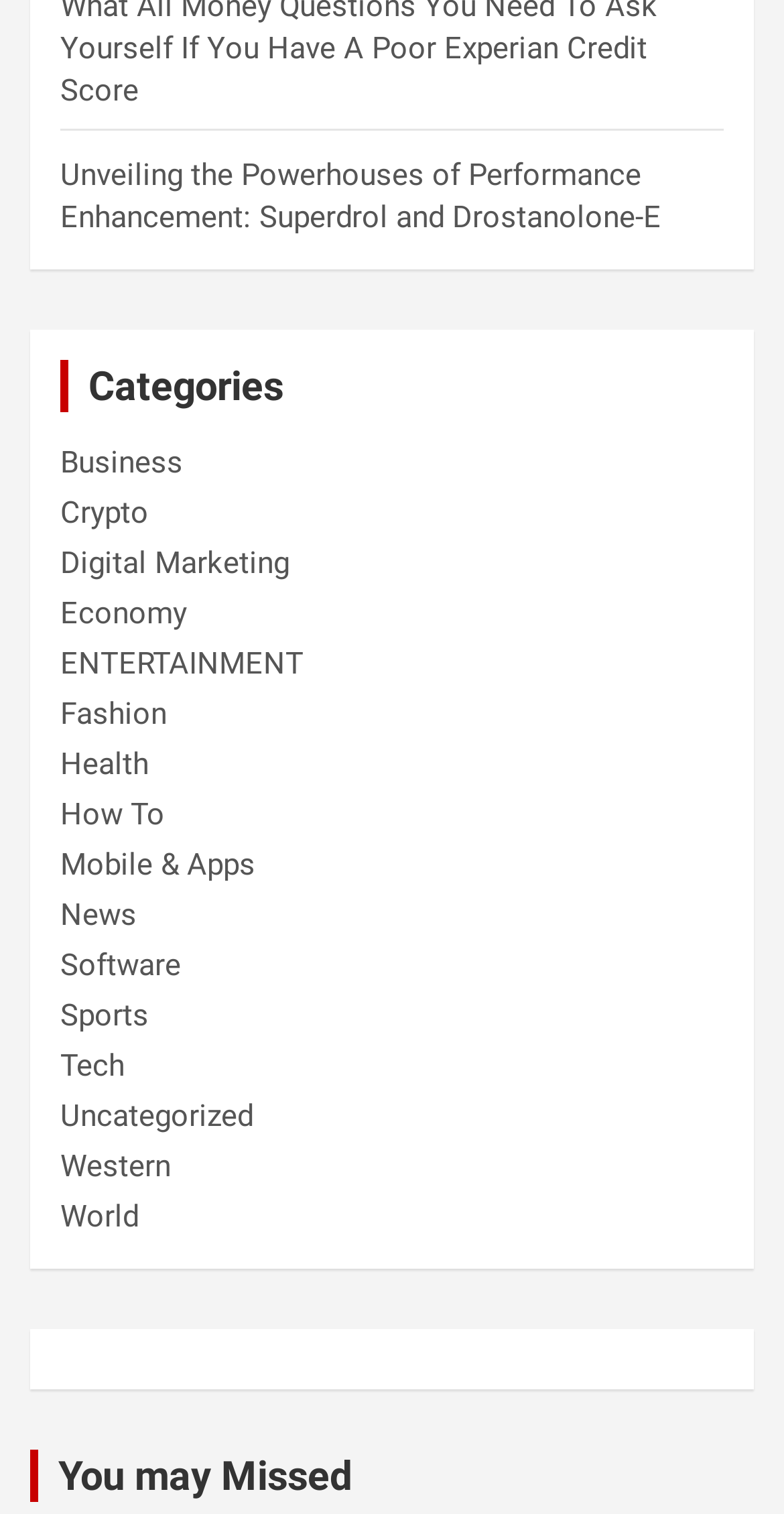Please indicate the bounding box coordinates of the element's region to be clicked to achieve the instruction: "Explore the 'Health' section". Provide the coordinates as four float numbers between 0 and 1, i.e., [left, top, right, bottom].

[0.077, 0.493, 0.19, 0.517]